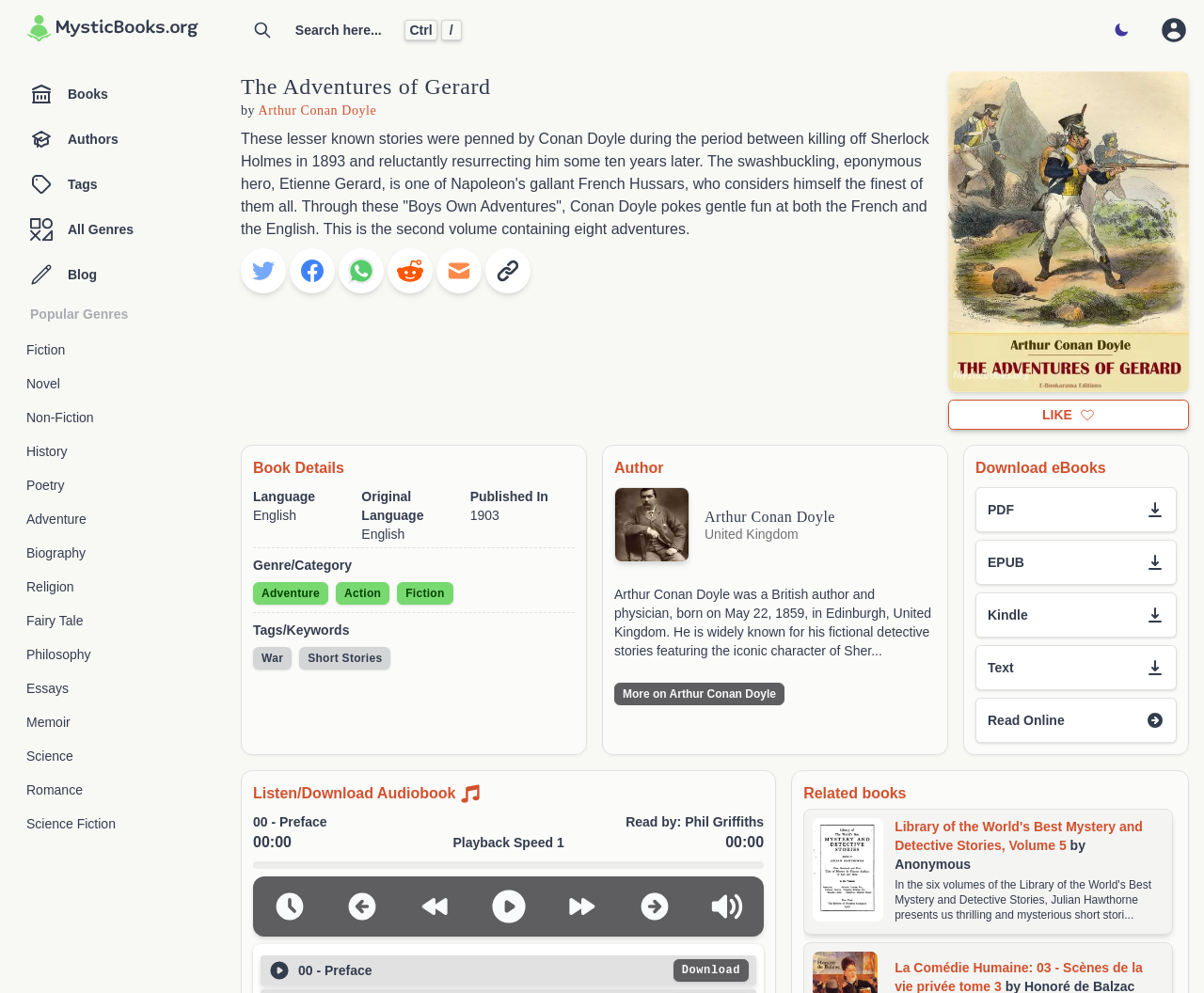What is the format of the first downloadable eBook?
Give a detailed response to the question by analyzing the screenshot.

I found the answer by looking at the section 'Download eBooks' on the webpage, where it lists 'PDF' as the first downloadable format.